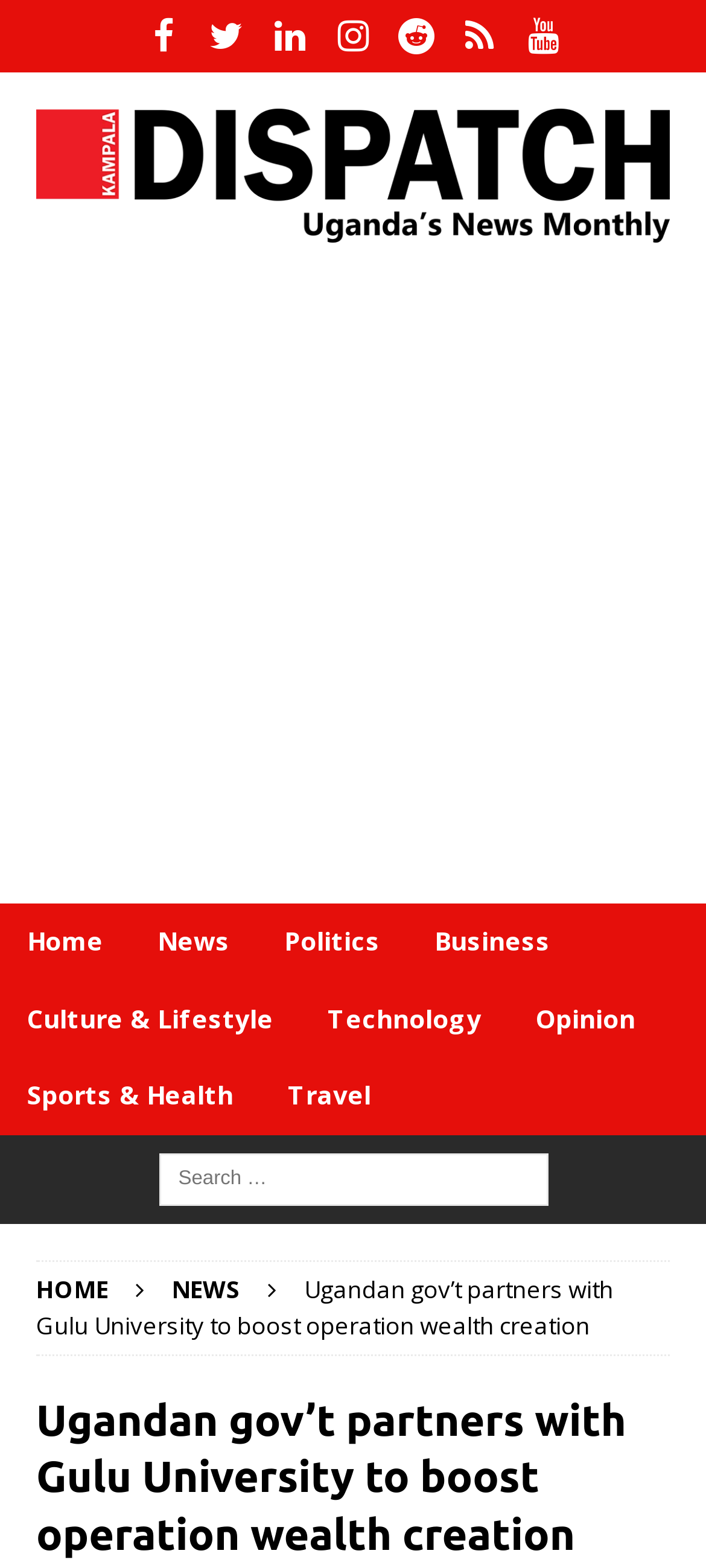Please respond to the question using a single word or phrase:
What is the name of the news organization?

Kampala Dispatch